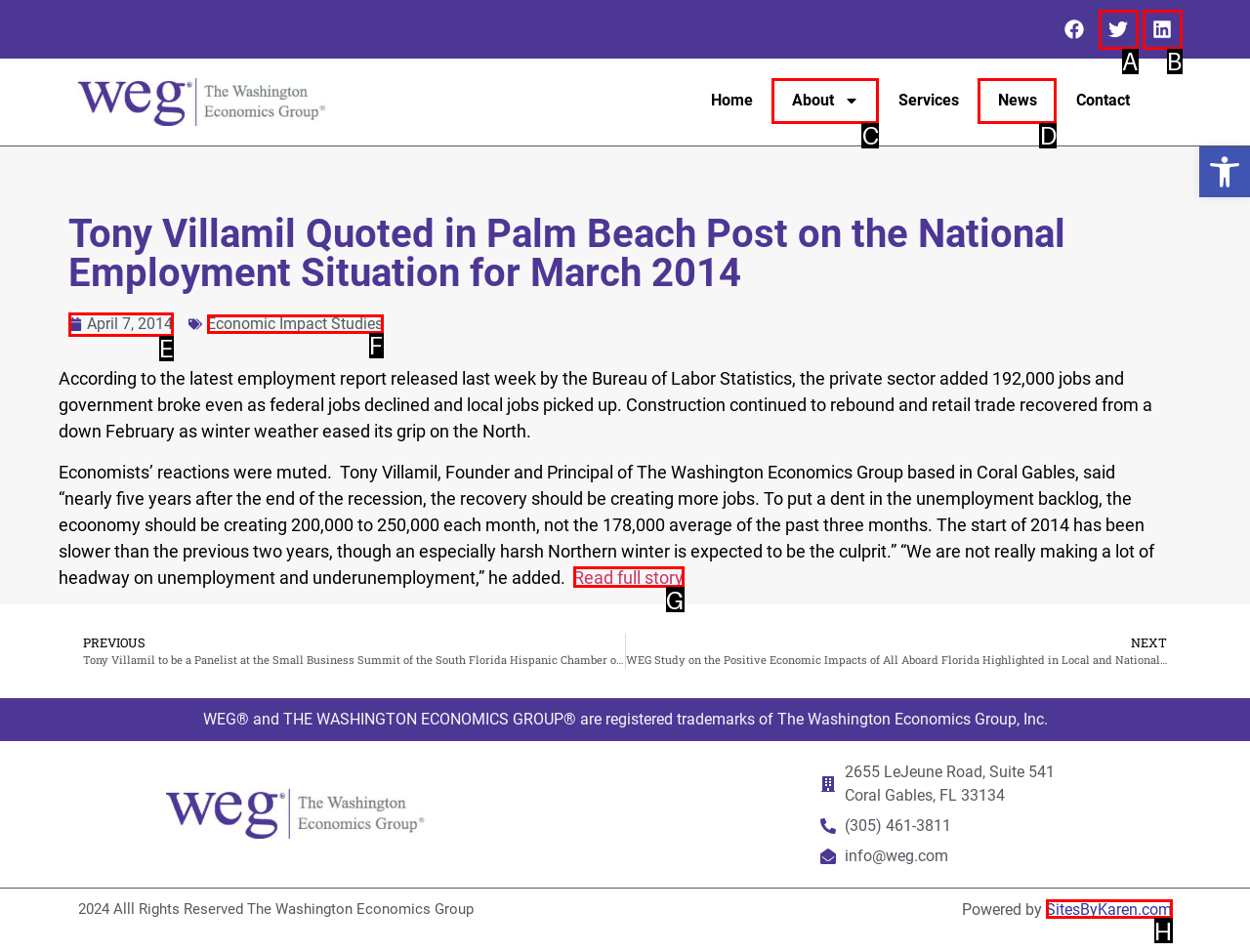Pick the option that corresponds to: December 2015
Provide the letter of the correct choice.

None